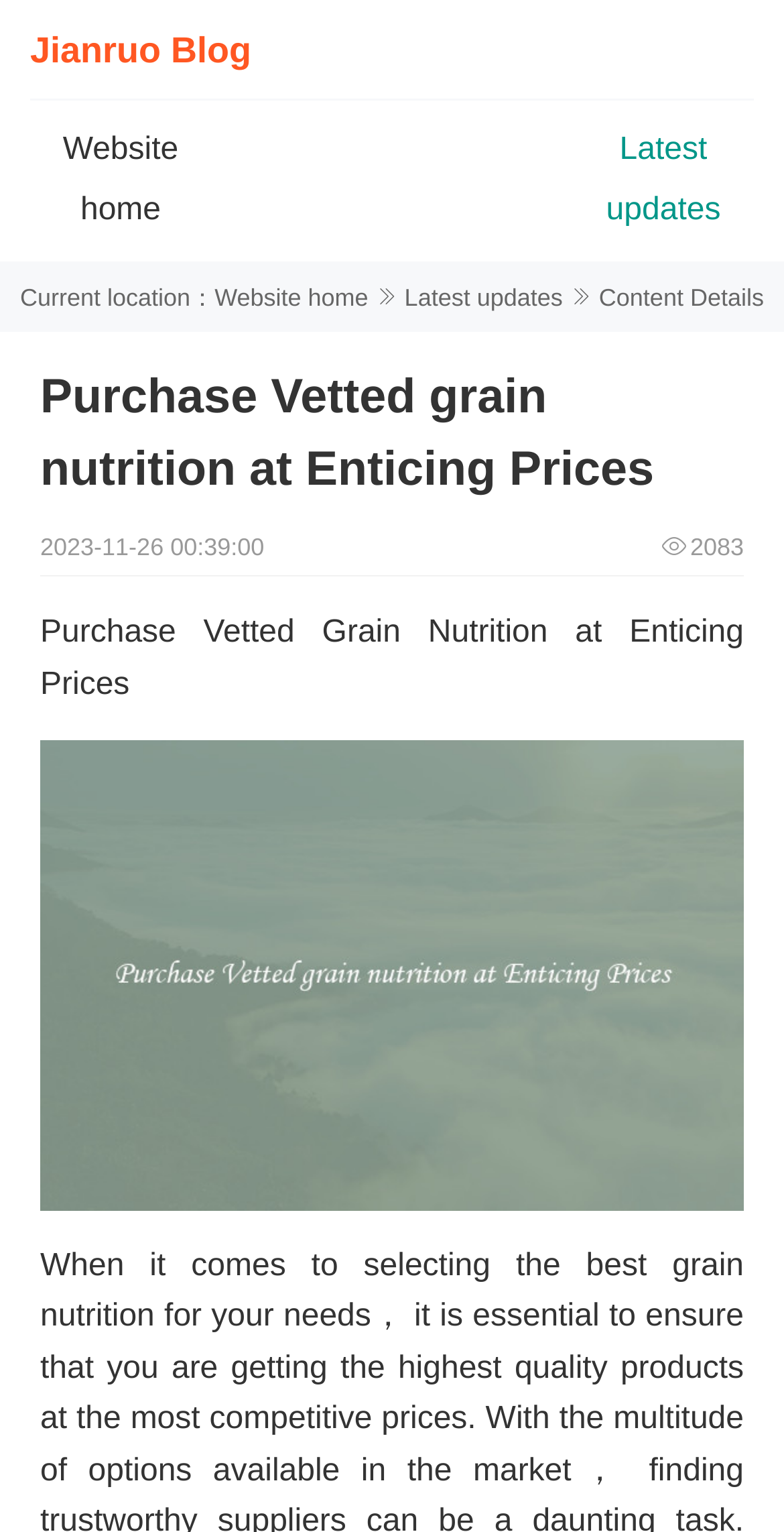Extract the bounding box coordinates for the HTML element that matches this description: "Latest updates". The coordinates should be four float numbers between 0 and 1, i.e., [left, top, right, bottom].

[0.516, 0.185, 0.718, 0.204]